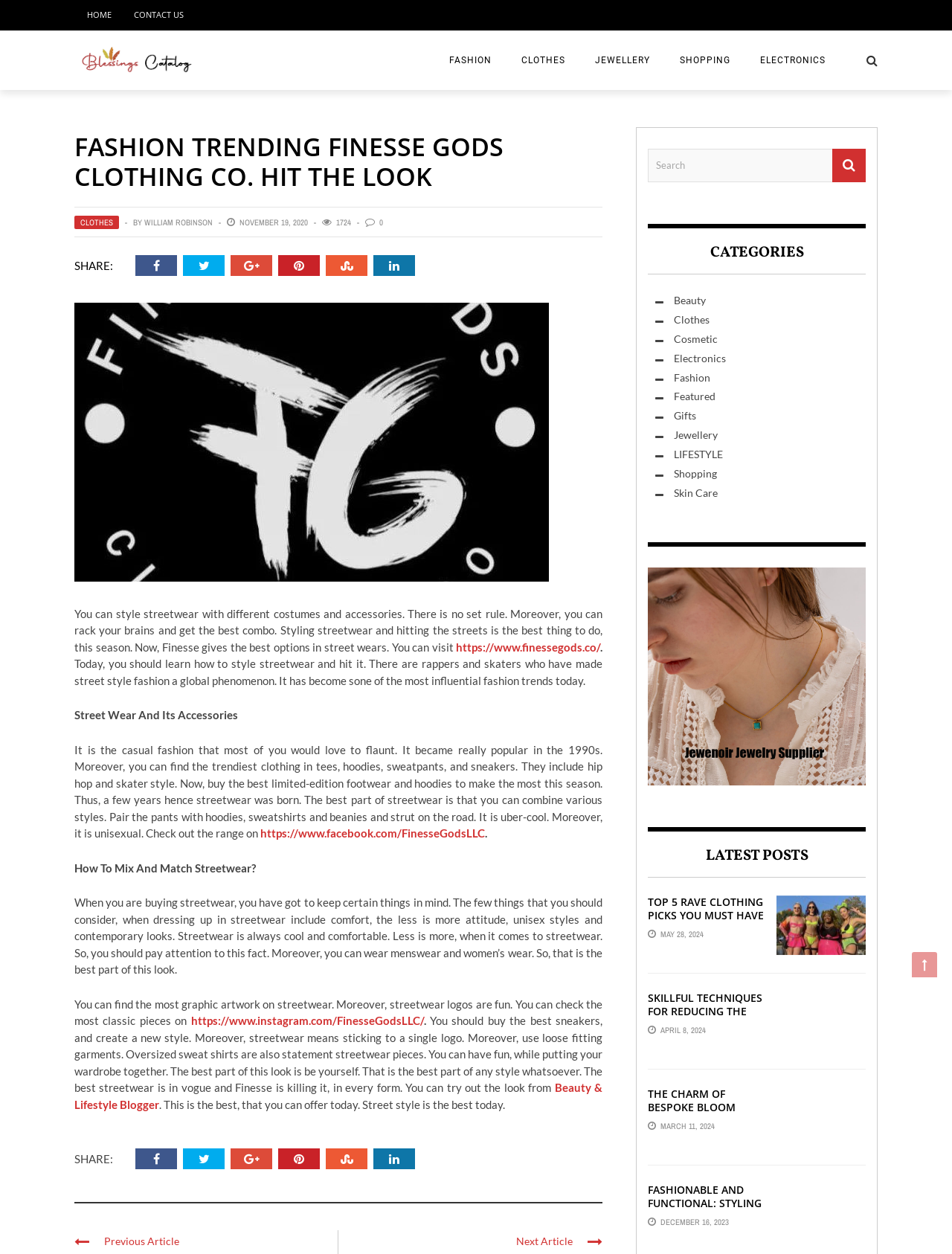Identify the bounding box coordinates of the clickable region required to complete the instruction: "Read the latest post about TOP 5 RAVE CLOTHING PICKS YOU MUST HAVE". The coordinates should be given as four float numbers within the range of 0 and 1, i.e., [left, top, right, bottom].

[0.68, 0.714, 0.804, 0.735]